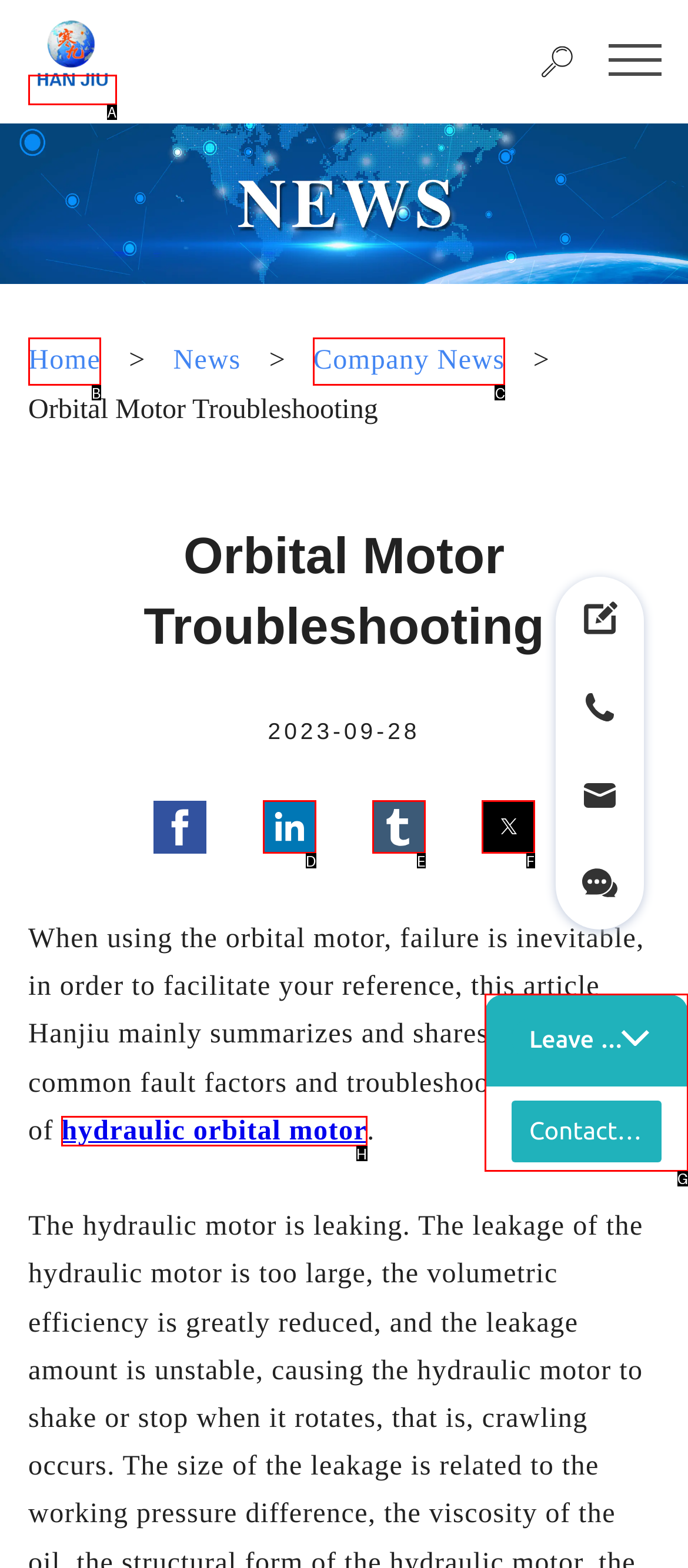Select the correct UI element to complete the task: Open the chat
Please provide the letter of the chosen option.

G